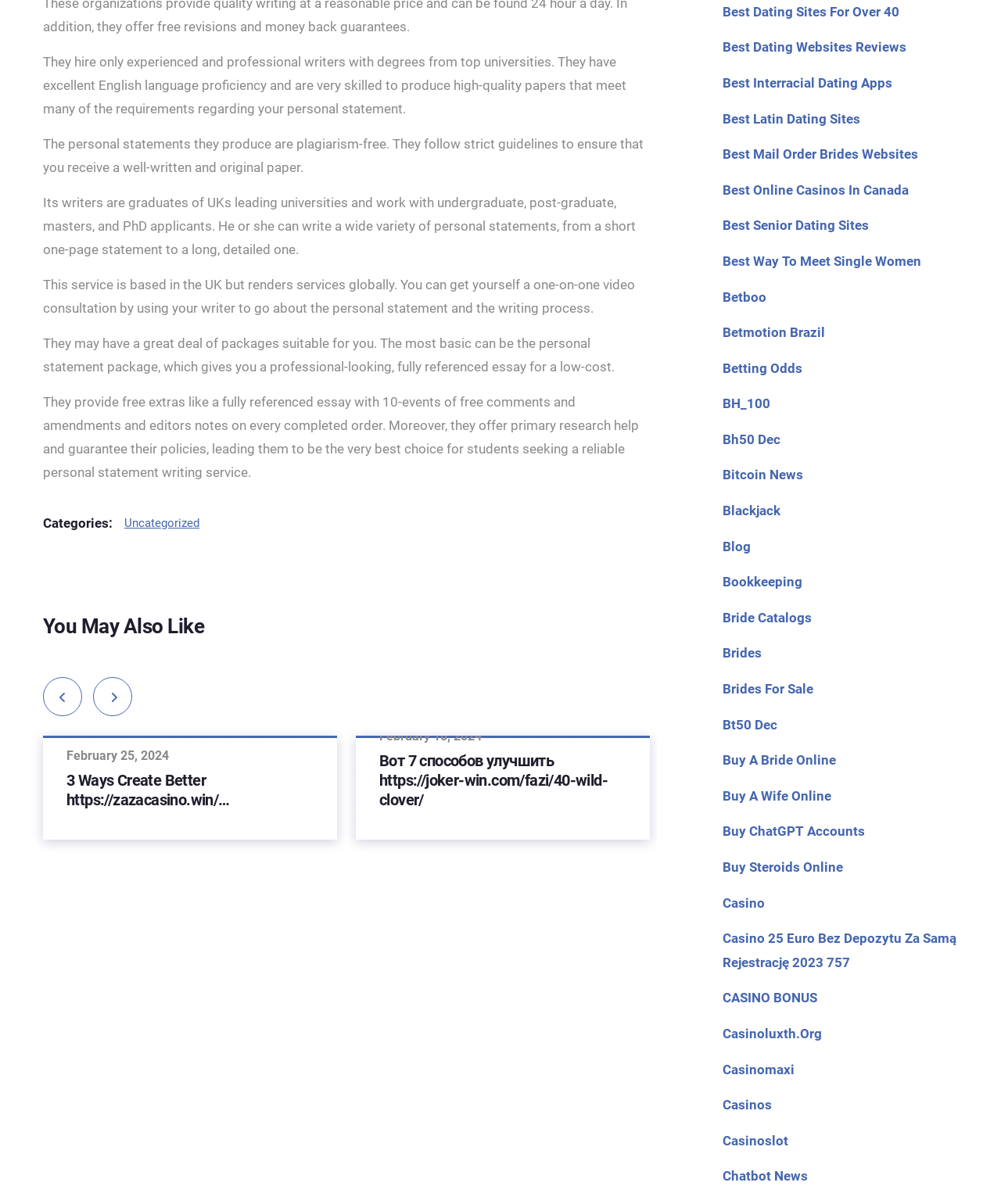Identify the bounding box coordinates of the HTML element based on this description: "Current Litigation".

None